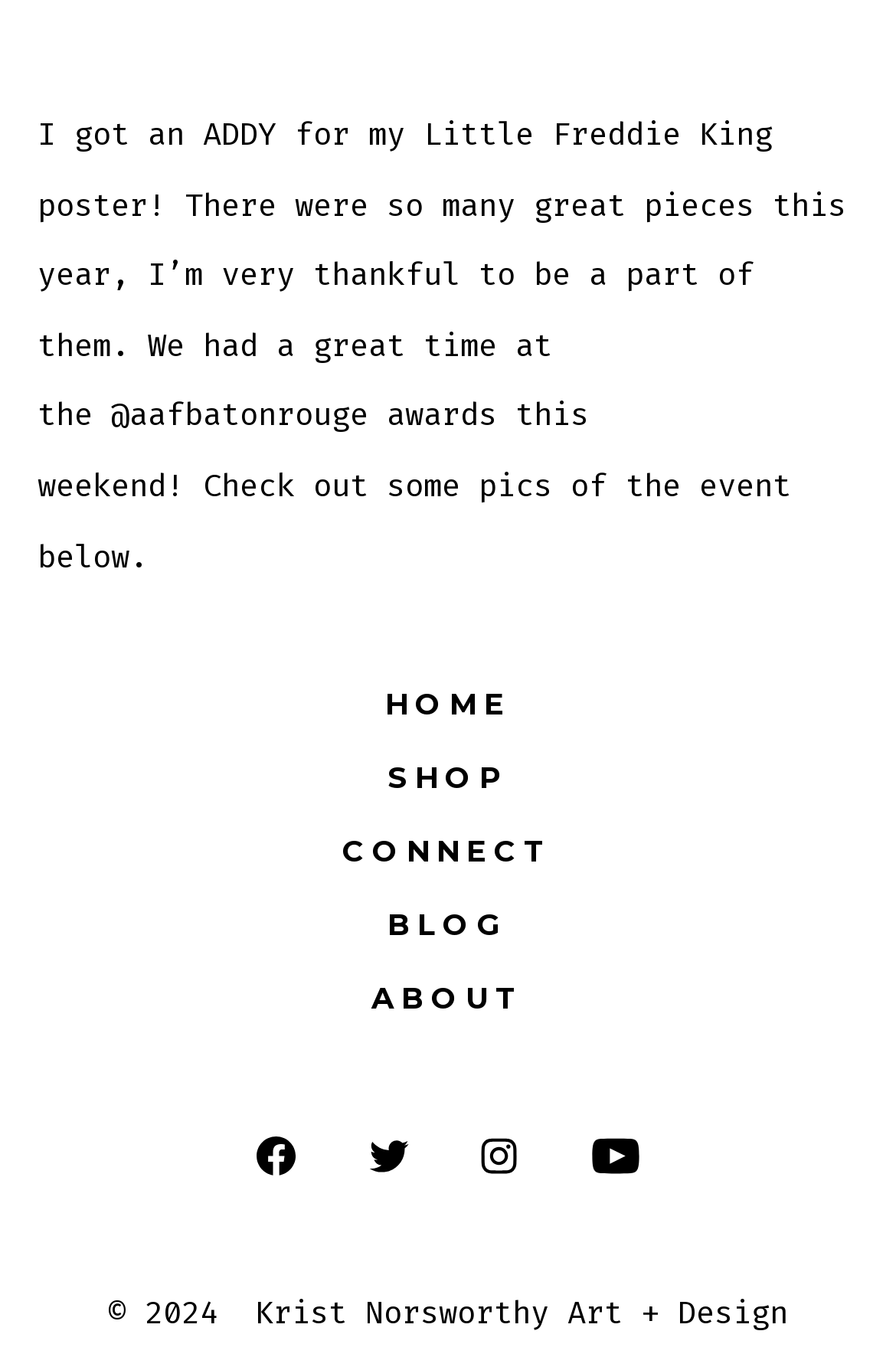What is the event mentioned in the text?
Answer the question with just one word or phrase using the image.

AAF Baton Rouge awards